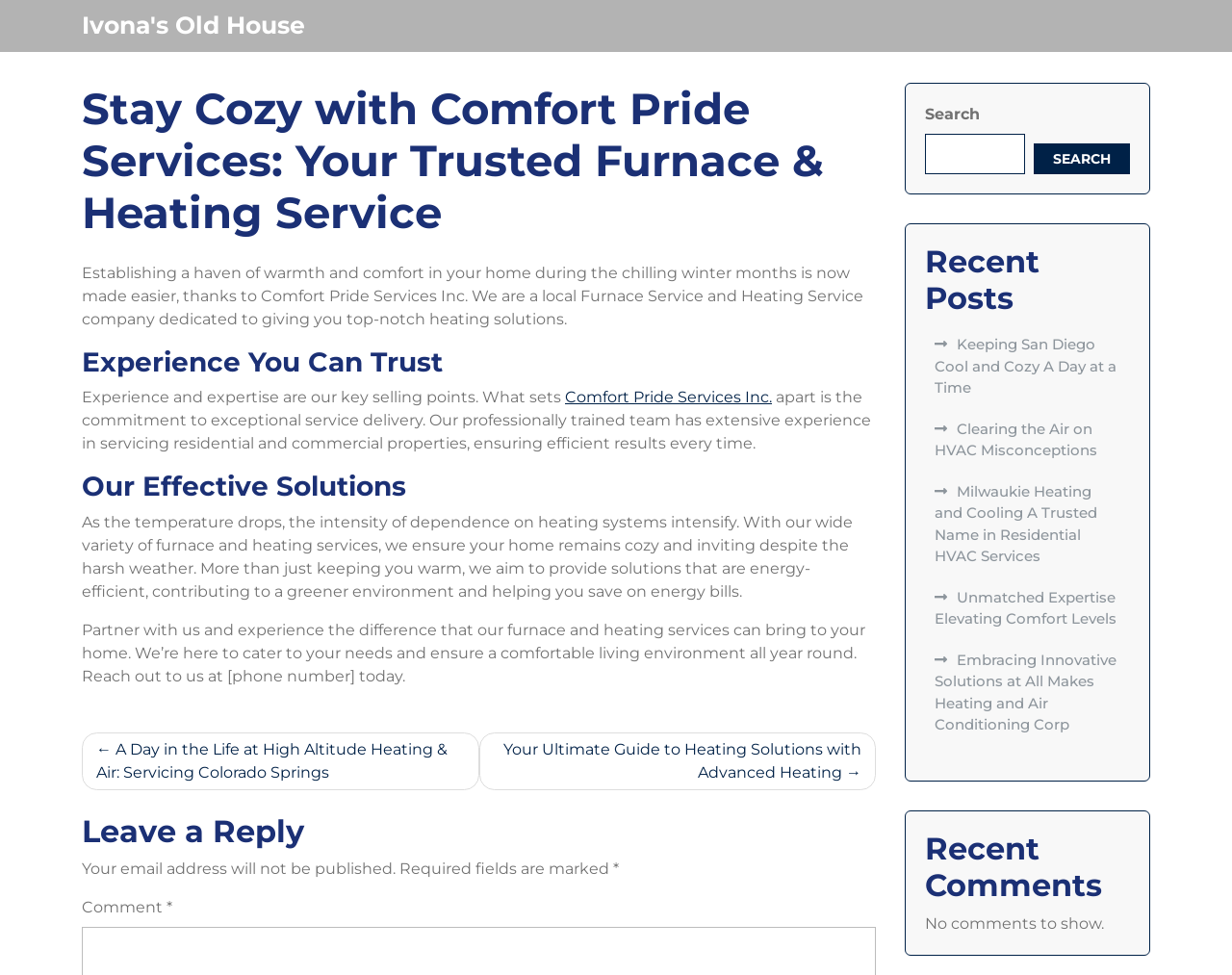Identify and provide the bounding box for the element described by: "Comfort Pride Services Inc.".

[0.459, 0.398, 0.627, 0.417]